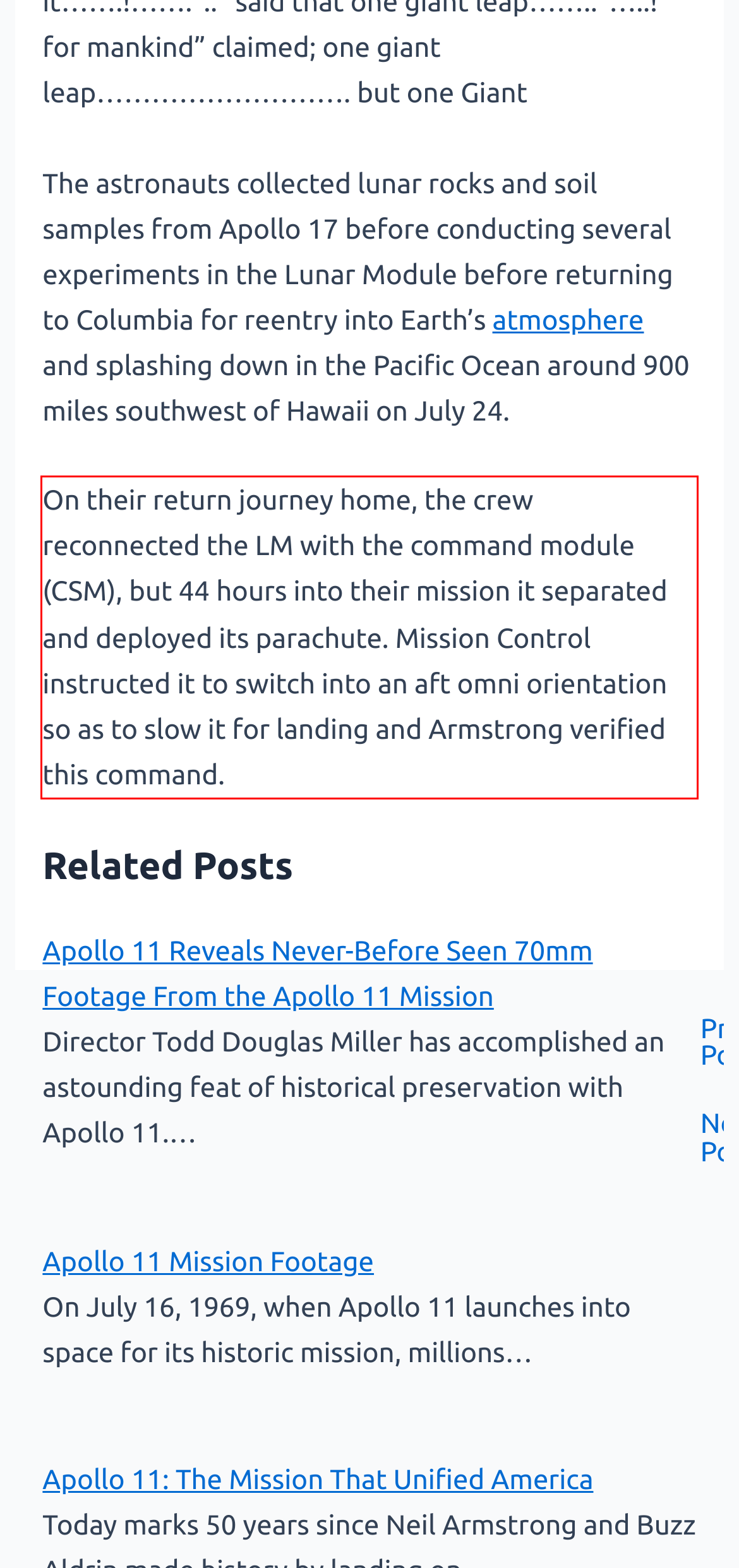Identify the text within the red bounding box on the webpage screenshot and generate the extracted text content.

On their return journey home, the crew reconnected the LM with the command module (CSM), but 44 hours into their mission it separated and deployed its parachute. Mission Control instructed it to switch into an aft omni orientation so as to slow it for landing and Armstrong verified this command.